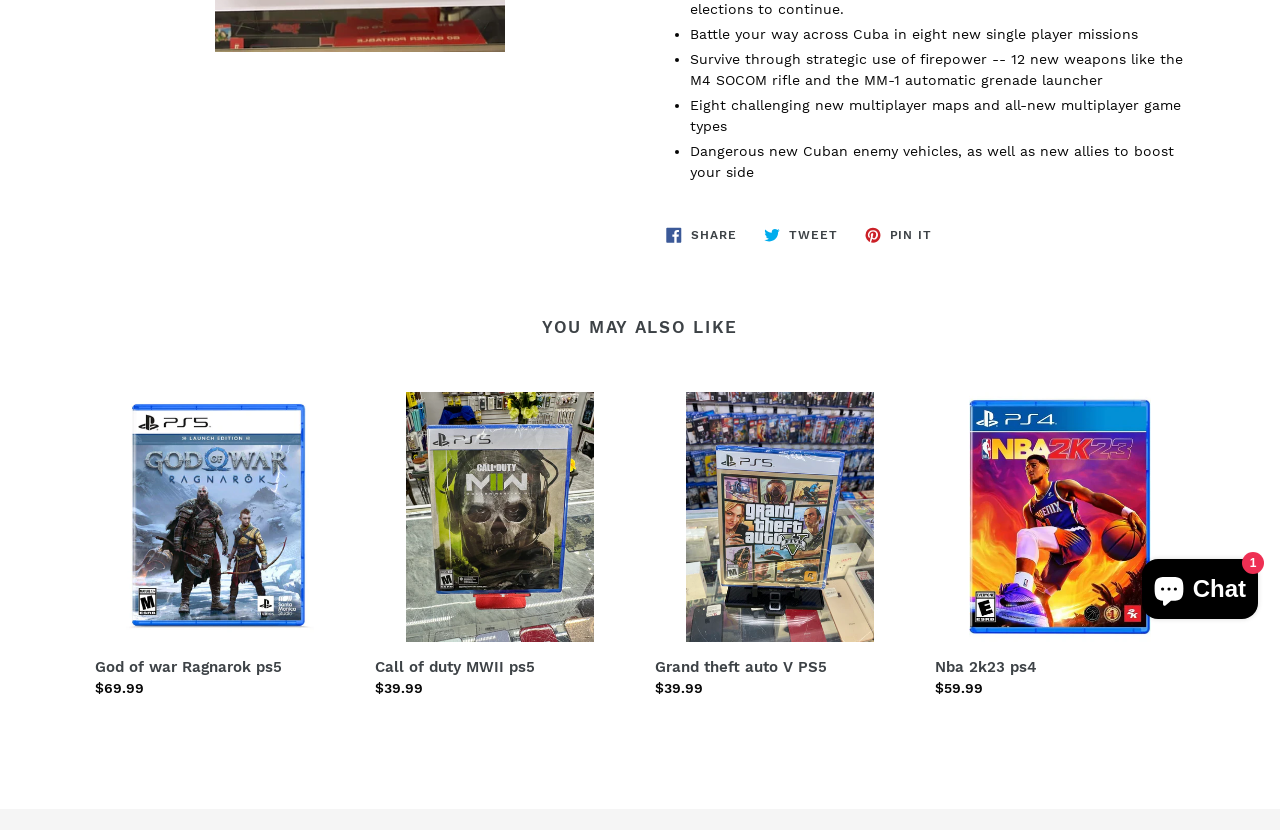Identify the bounding box coordinates for the UI element described as follows: "Chat1". Ensure the coordinates are four float numbers between 0 and 1, formatted as [left, top, right, bottom].

[0.892, 0.673, 0.983, 0.746]